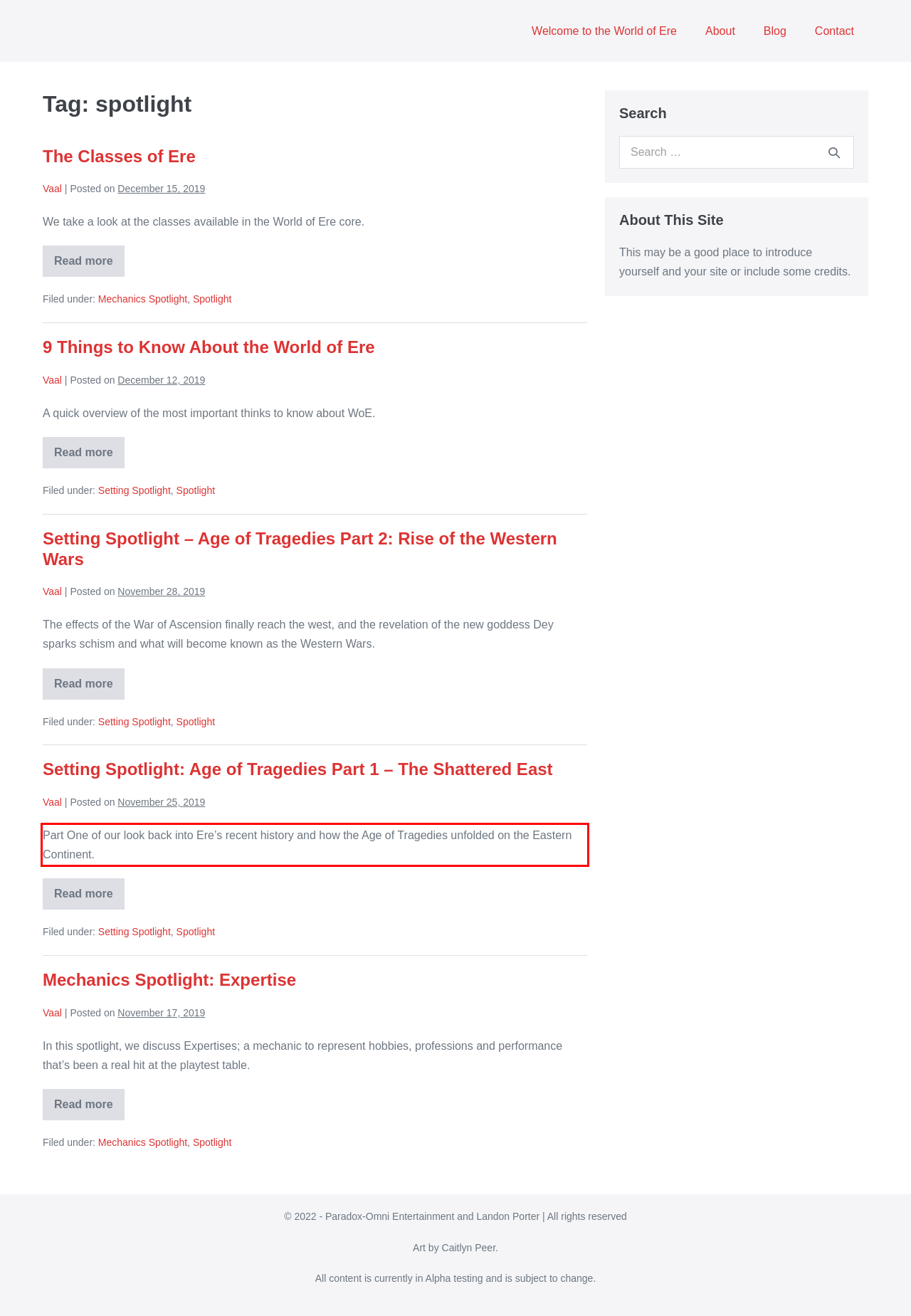Inspect the webpage screenshot that has a red bounding box and use OCR technology to read and display the text inside the red bounding box.

Part One of our look back into Ere’s recent history and how the Age of Tragedies unfolded on the Eastern Continent.